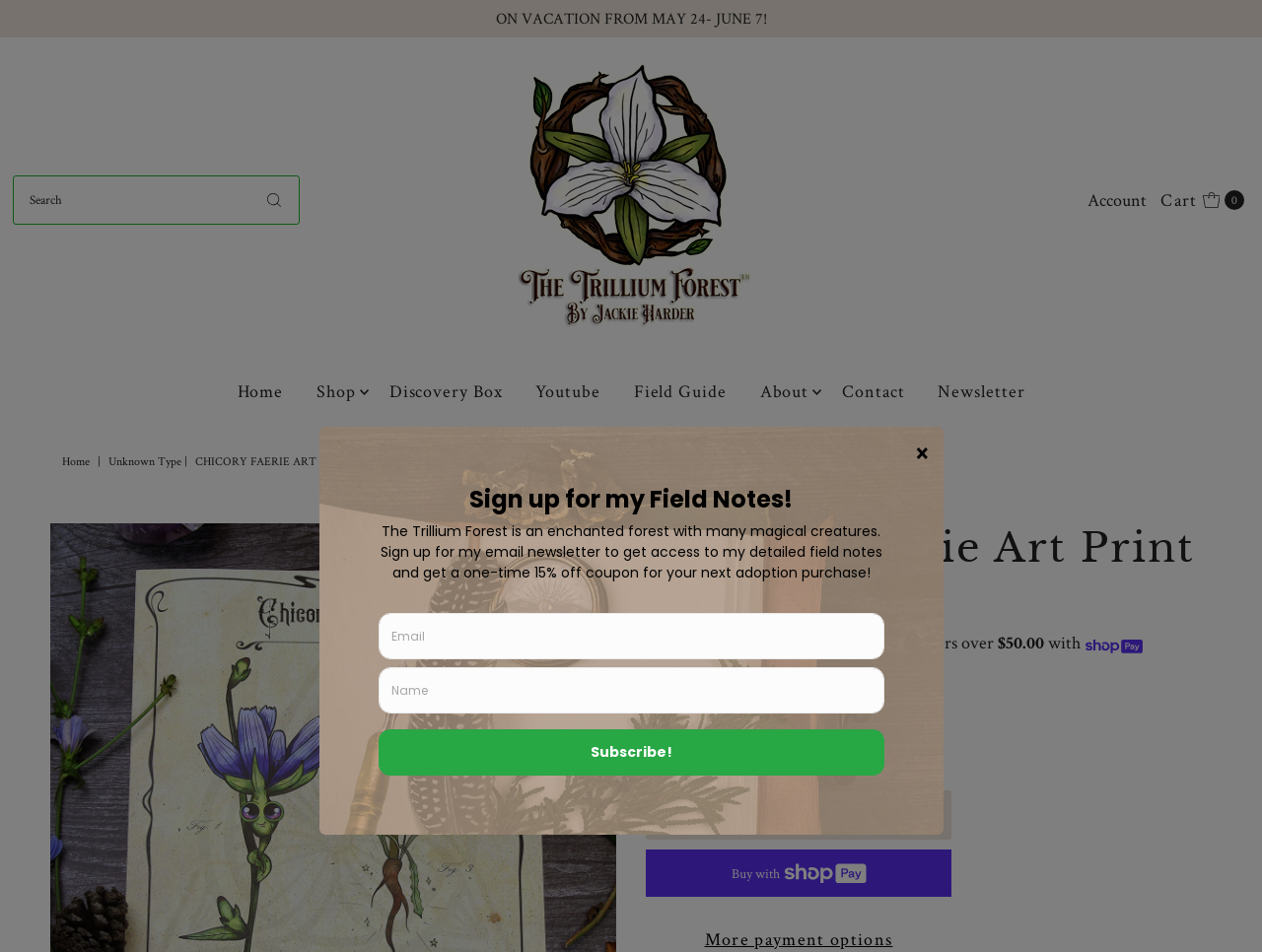Using the provided description title="Click to zoom", find the bounding box coordinates for the UI element. Provide the coordinates in (top-left x, top-left y, bottom-right x, bottom-right y) format, ensuring all values are between 0 and 1.

[0.446, 0.56, 0.48, 0.606]